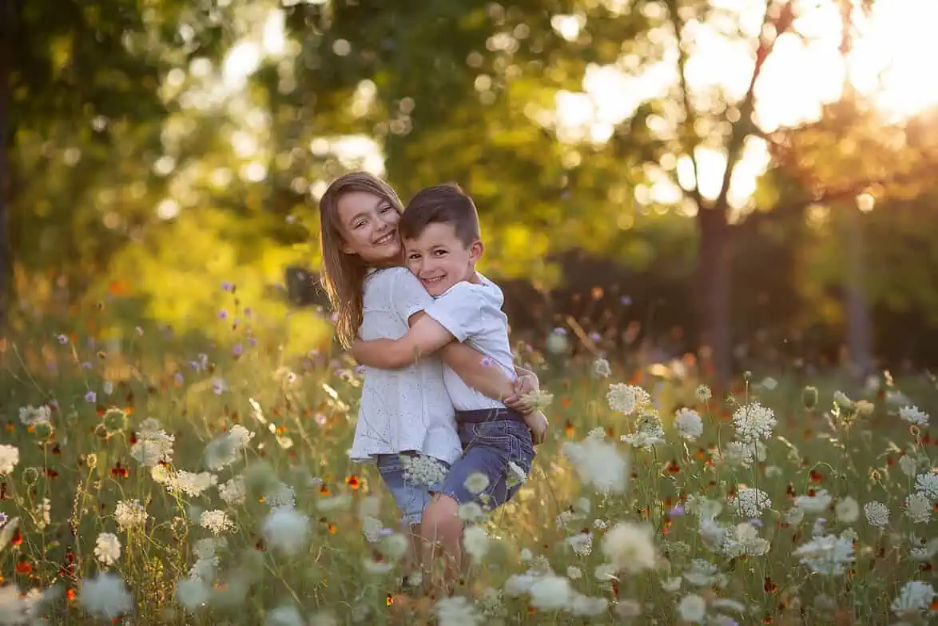Please give a concise answer to this question using a single word or phrase: 
What are the children wearing?

Casual clothes